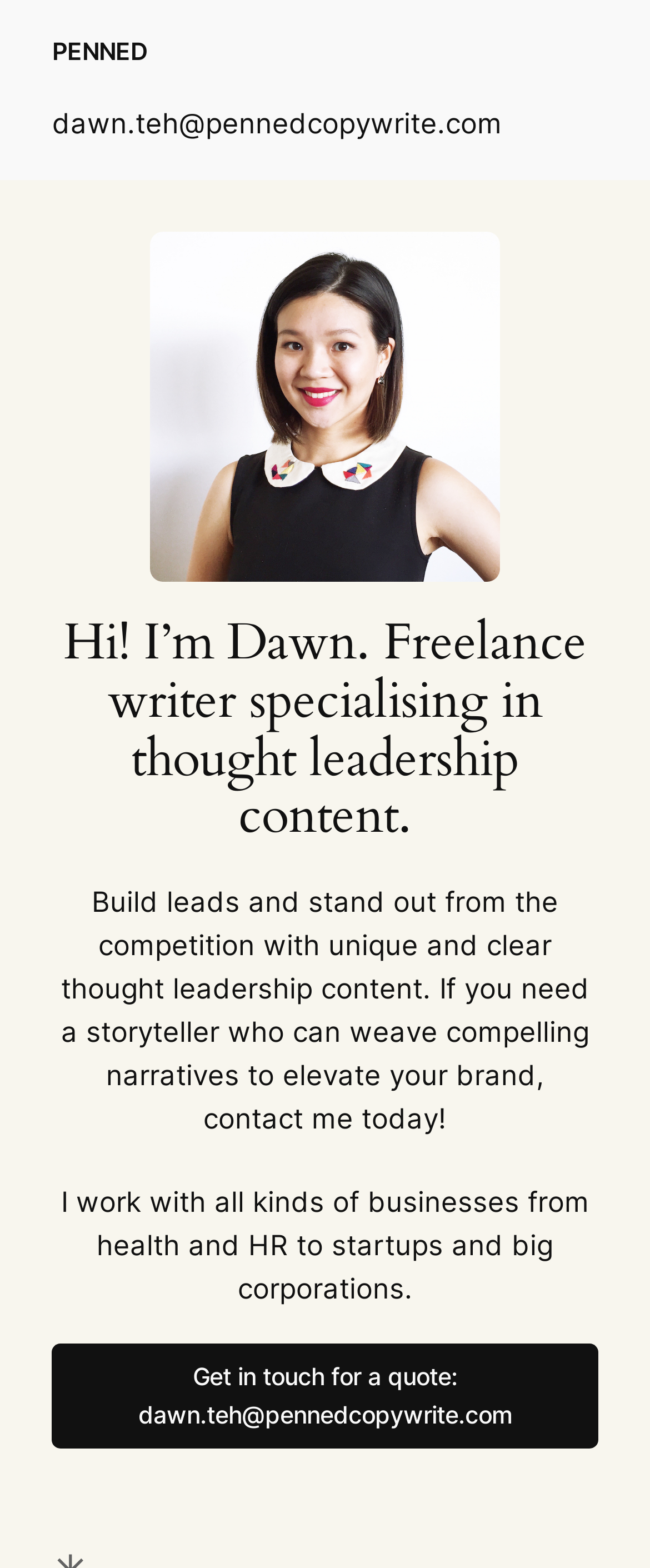What type of content does the freelance writer specialize in?
Based on the image, answer the question with as much detail as possible.

I found this information by reading the heading element that introduces the freelance writer. The heading mentions that the writer specializes in thought leadership content.